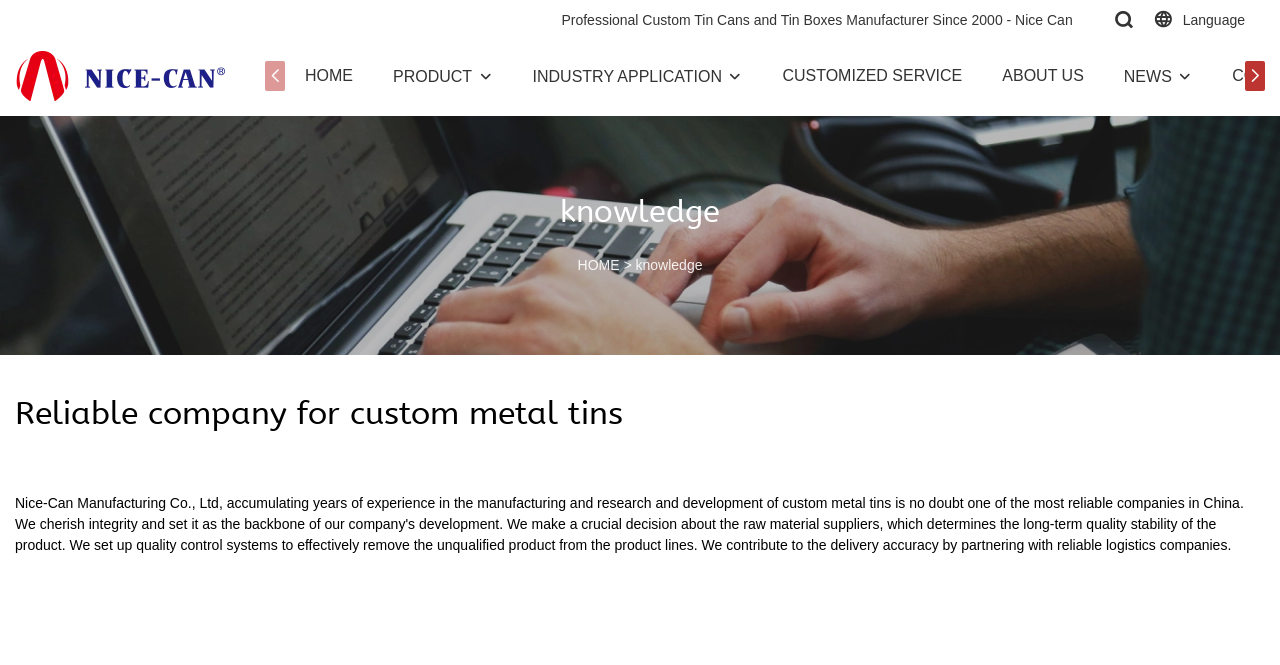Provide a single word or phrase answer to the question: 
What are the main categories on the website?

HOME, PRODUCT, etc.